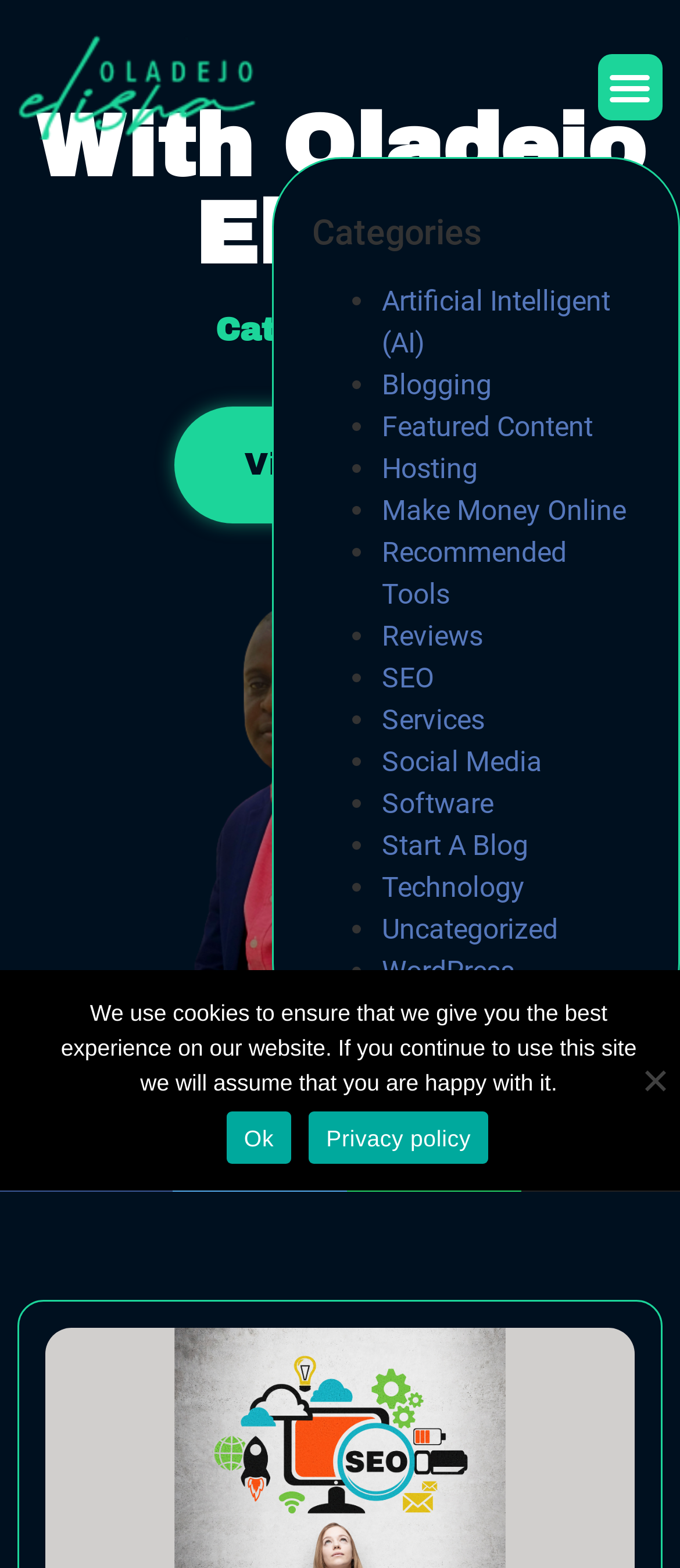Give a short answer using one word or phrase for the question:
What is the purpose of the button 'Menu Toggle'?

To toggle the menu